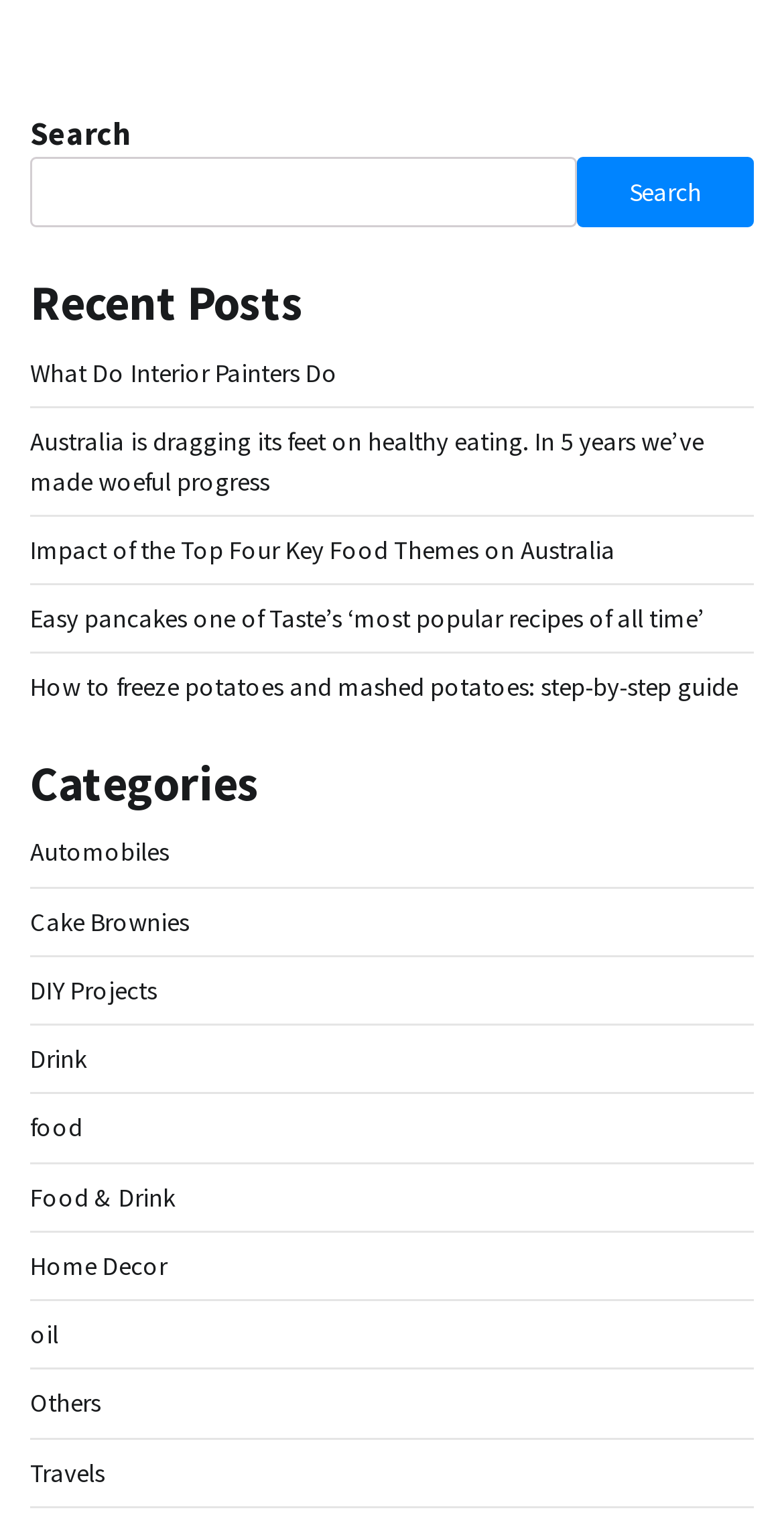Find the bounding box coordinates for the UI element that matches this description: "Automobiles".

[0.038, 0.548, 0.215, 0.569]